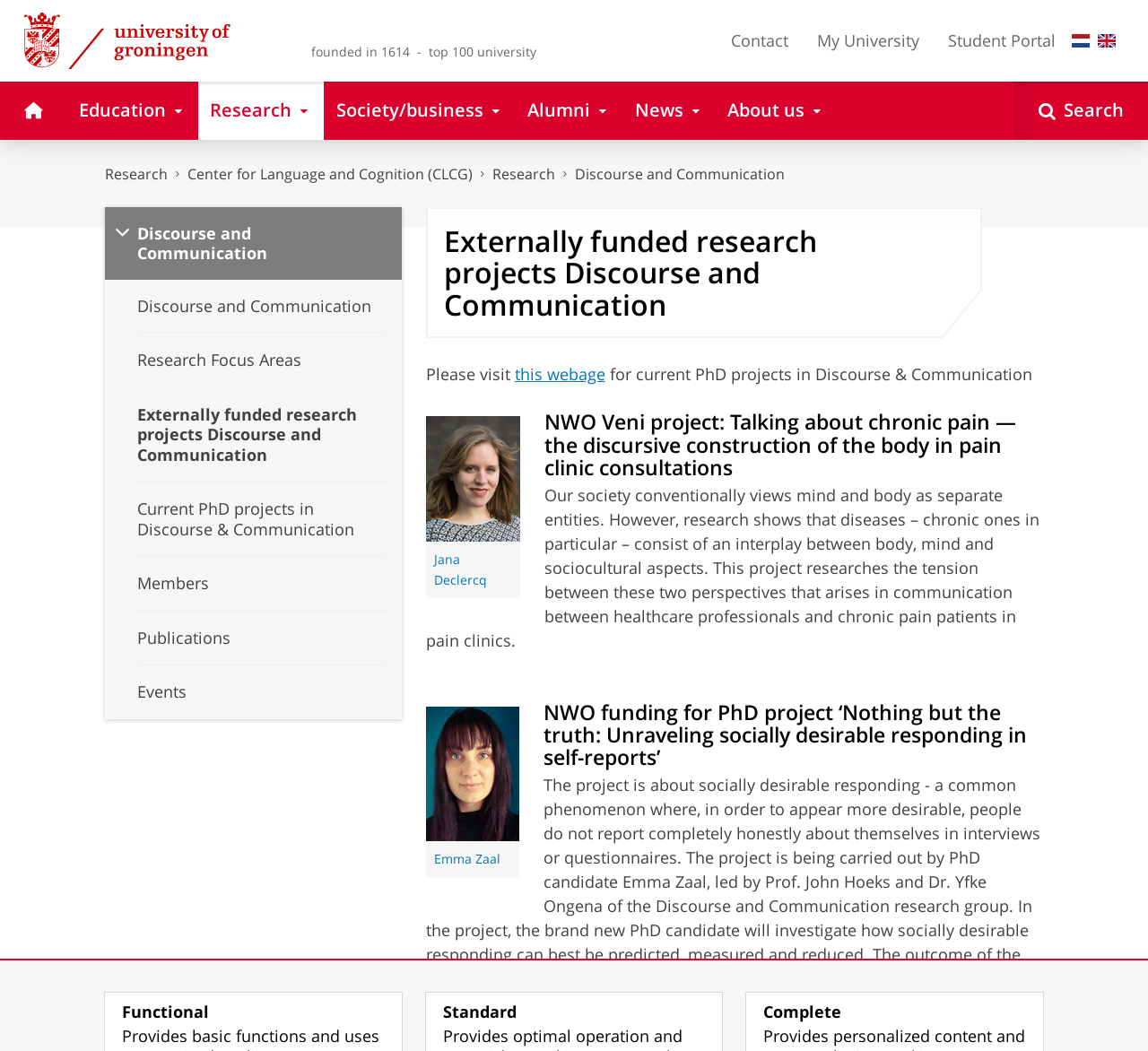Determine the bounding box coordinates for the area that should be clicked to carry out the following instruction: "Visit the 'Discourse and Communication' research page".

[0.091, 0.156, 0.684, 0.175]